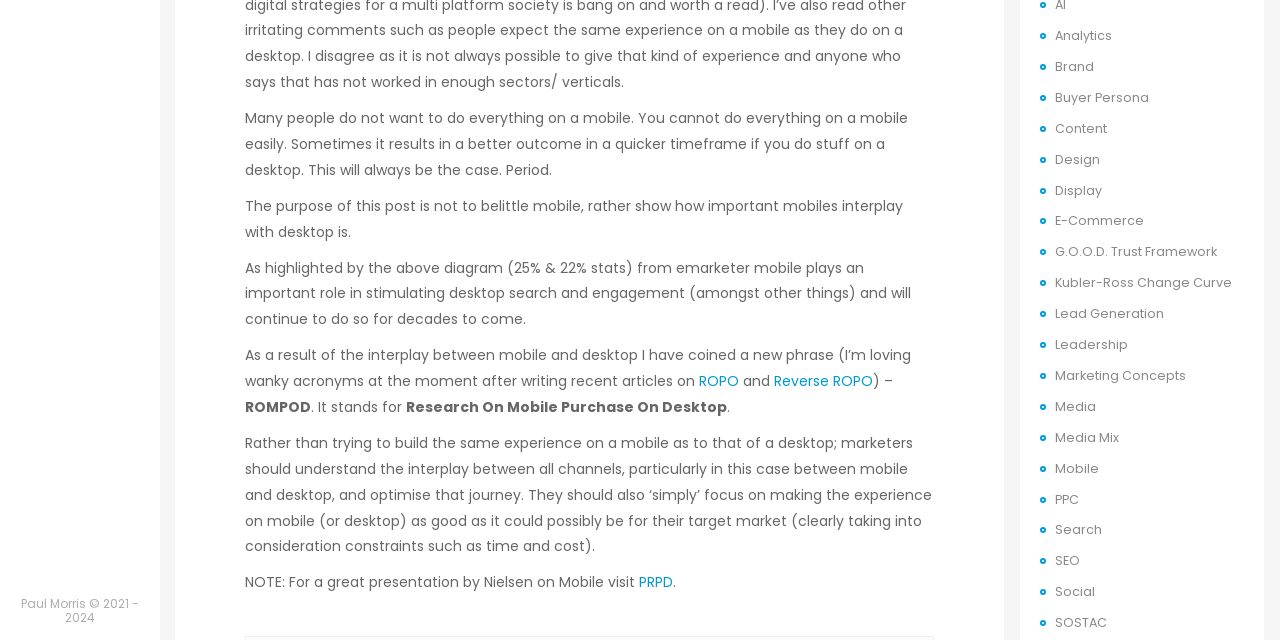Identify the bounding box for the UI element that is described as follows: "Social".

[0.824, 0.911, 0.855, 0.938]